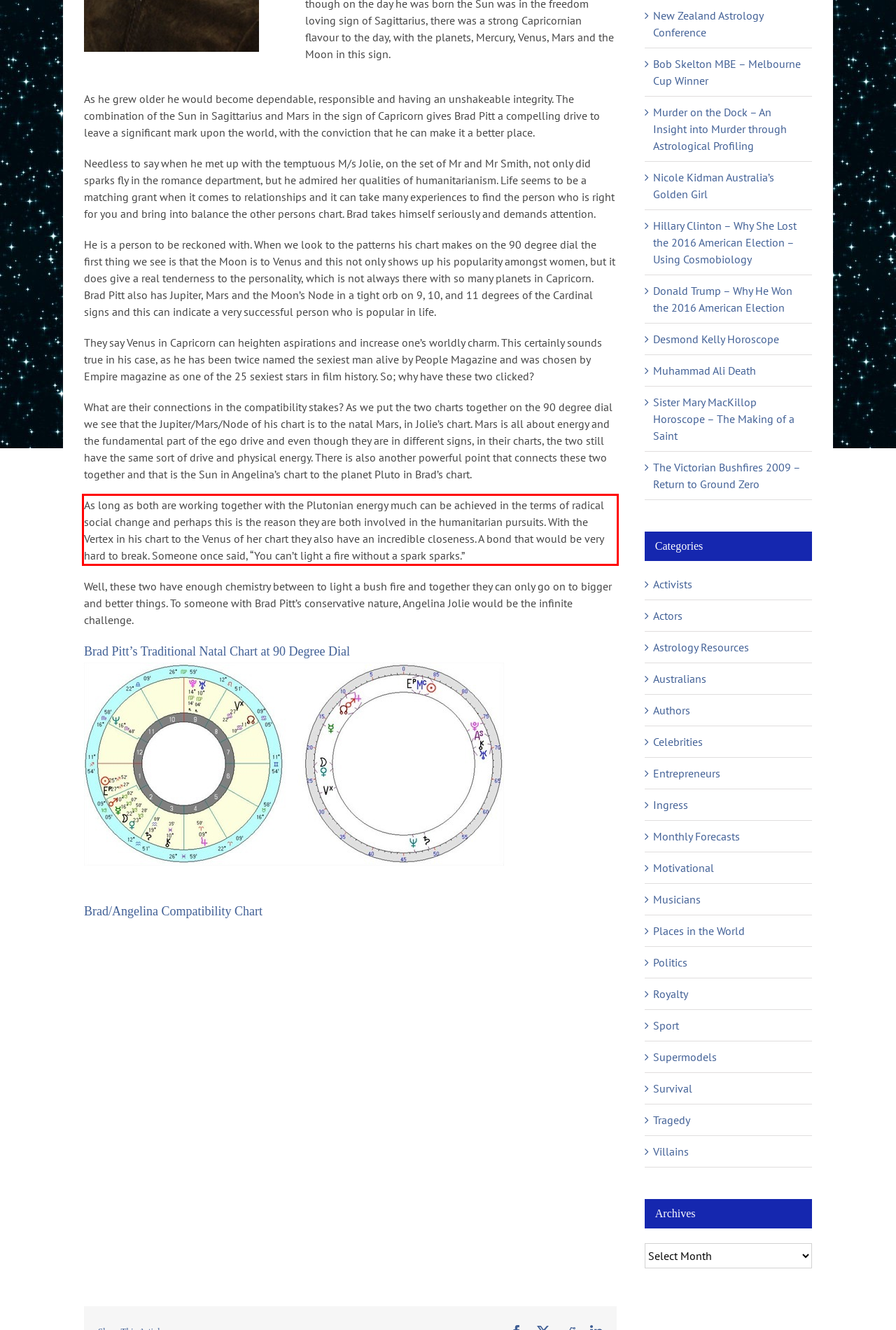Please look at the screenshot provided and find the red bounding box. Extract the text content contained within this bounding box.

As long as both are working together with the Plutonian energy much can be achieved in the terms of radical social change and perhaps this is the reason they are both involved in the humanitarian pursuits. With the Vertex in his chart to the Venus of her chart they also have an incredible closeness. A bond that would be very hard to break. Someone once said, “You can’t light a fire without a spark sparks.”